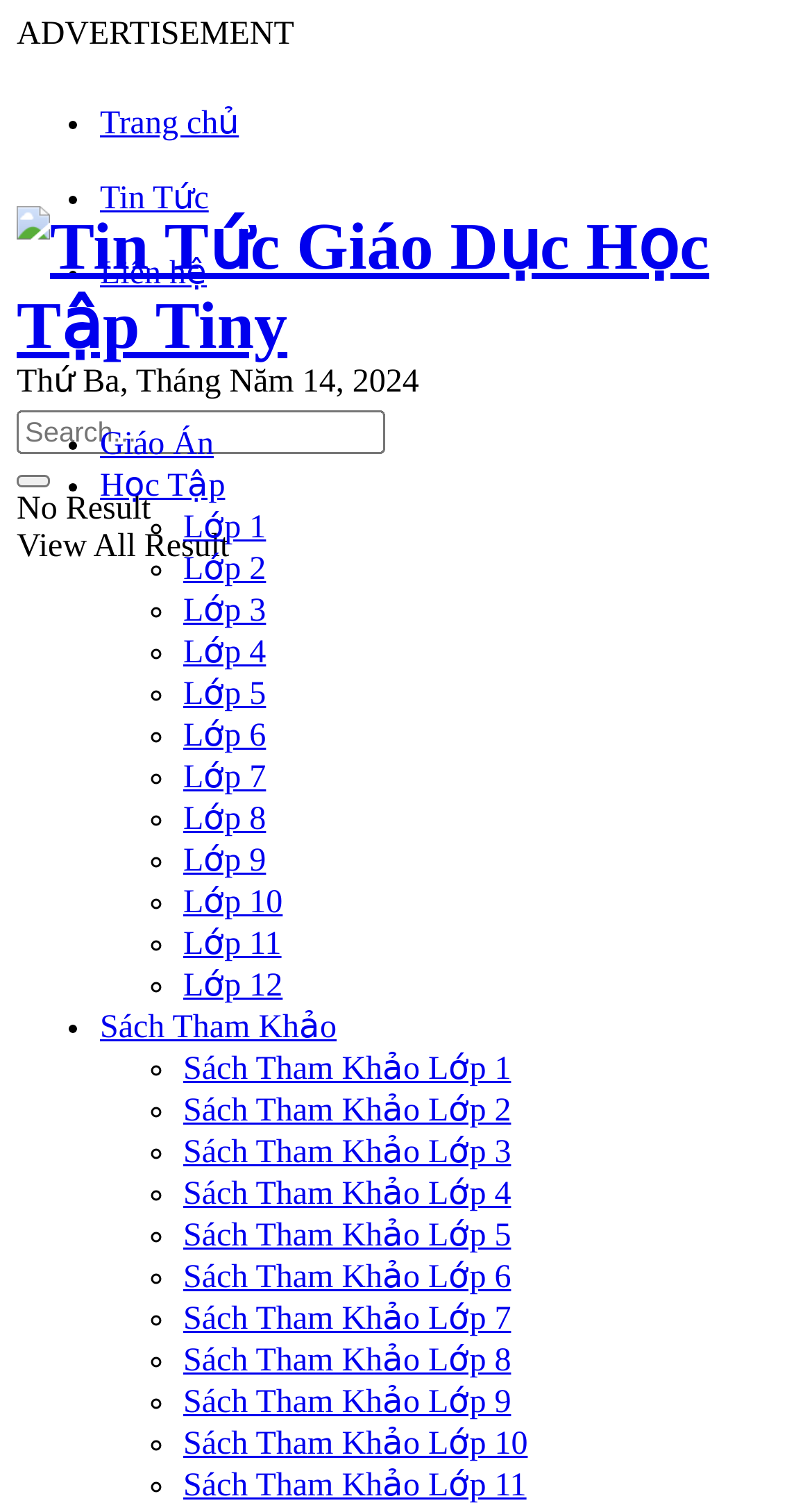What is the purpose of the textbox on the webpage?
Answer the question based on the image using a single word or a brief phrase.

Search